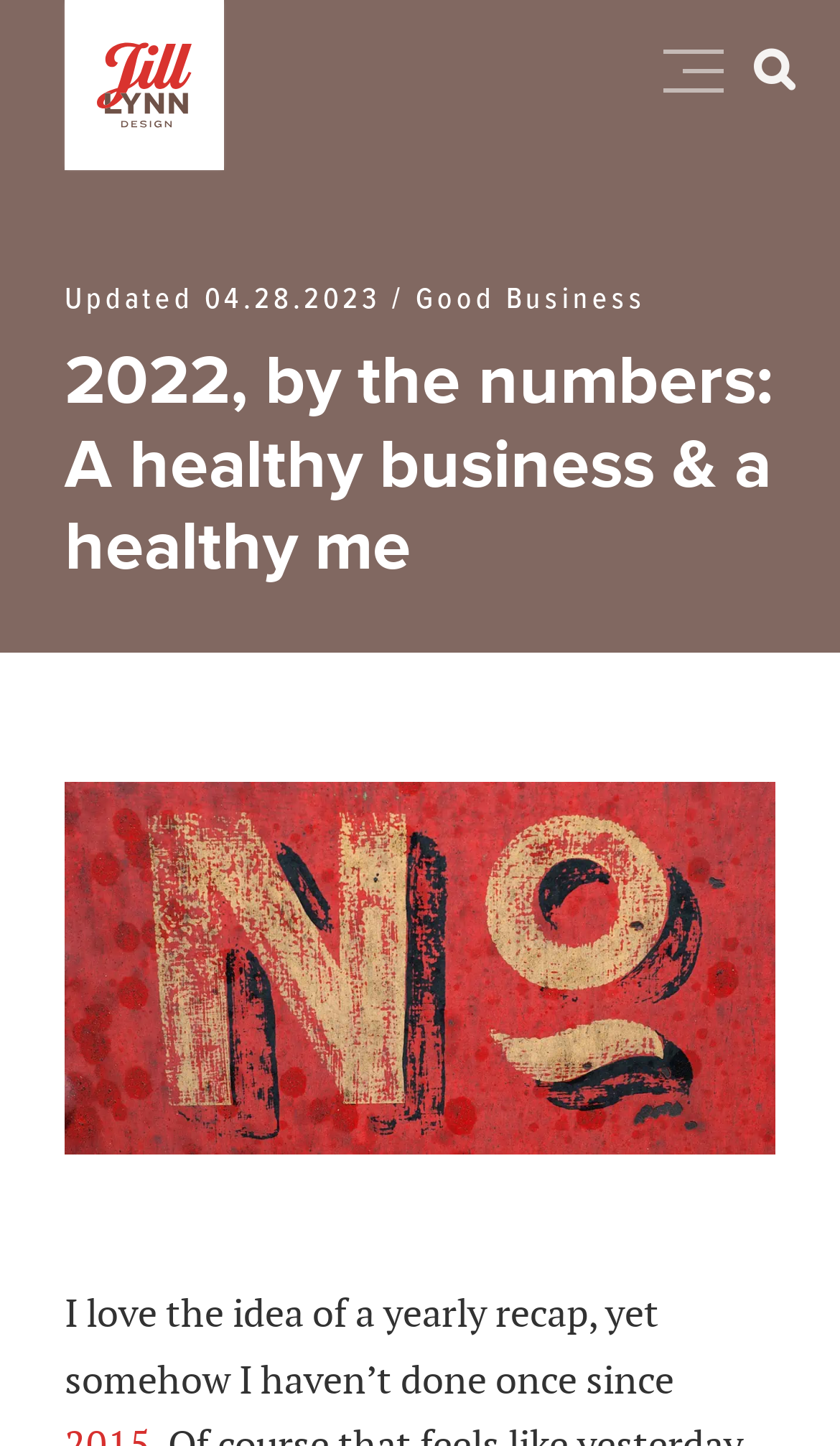Respond to the question below with a single word or phrase:
What is the date of the last update?

04.28.2023